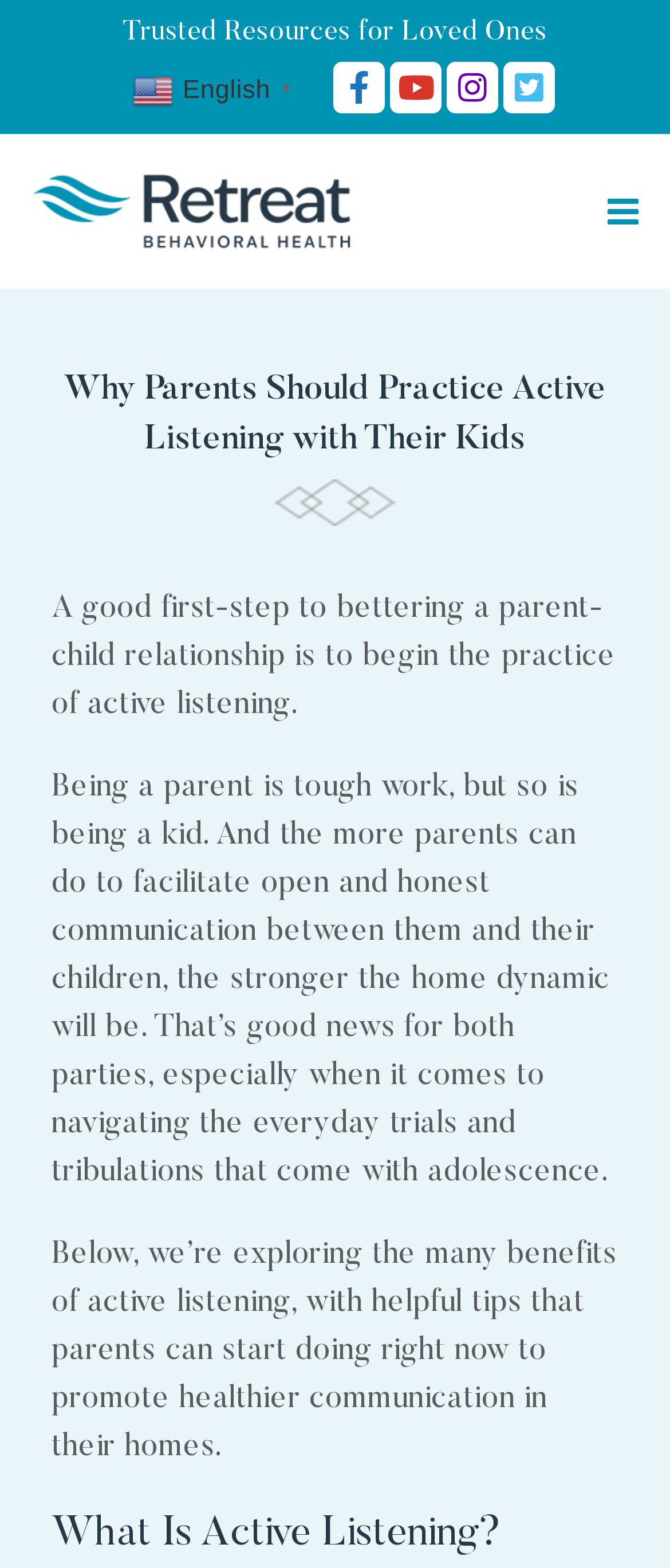What is the region above the main content area called?
Examine the screenshot and reply with a single word or phrase.

Page Title Bar